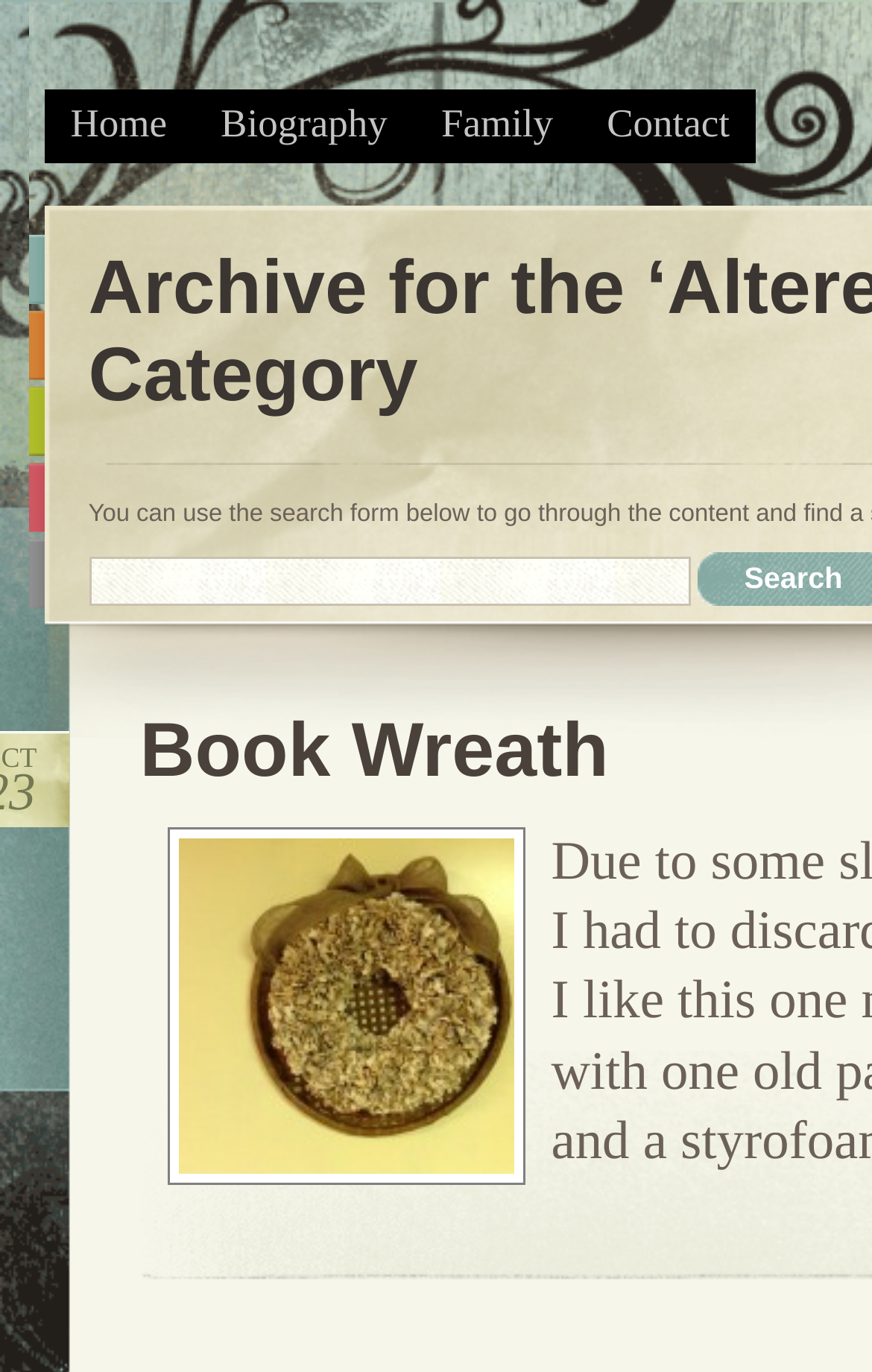Please provide a comprehensive response to the question based on the details in the image: What is the color of the fifth link on the left side?

I counted the link elements on the left side and found that the fifth link has the text 'Purple'. I also verified that its y-coordinate (0.393) is consistent with its vertical position.